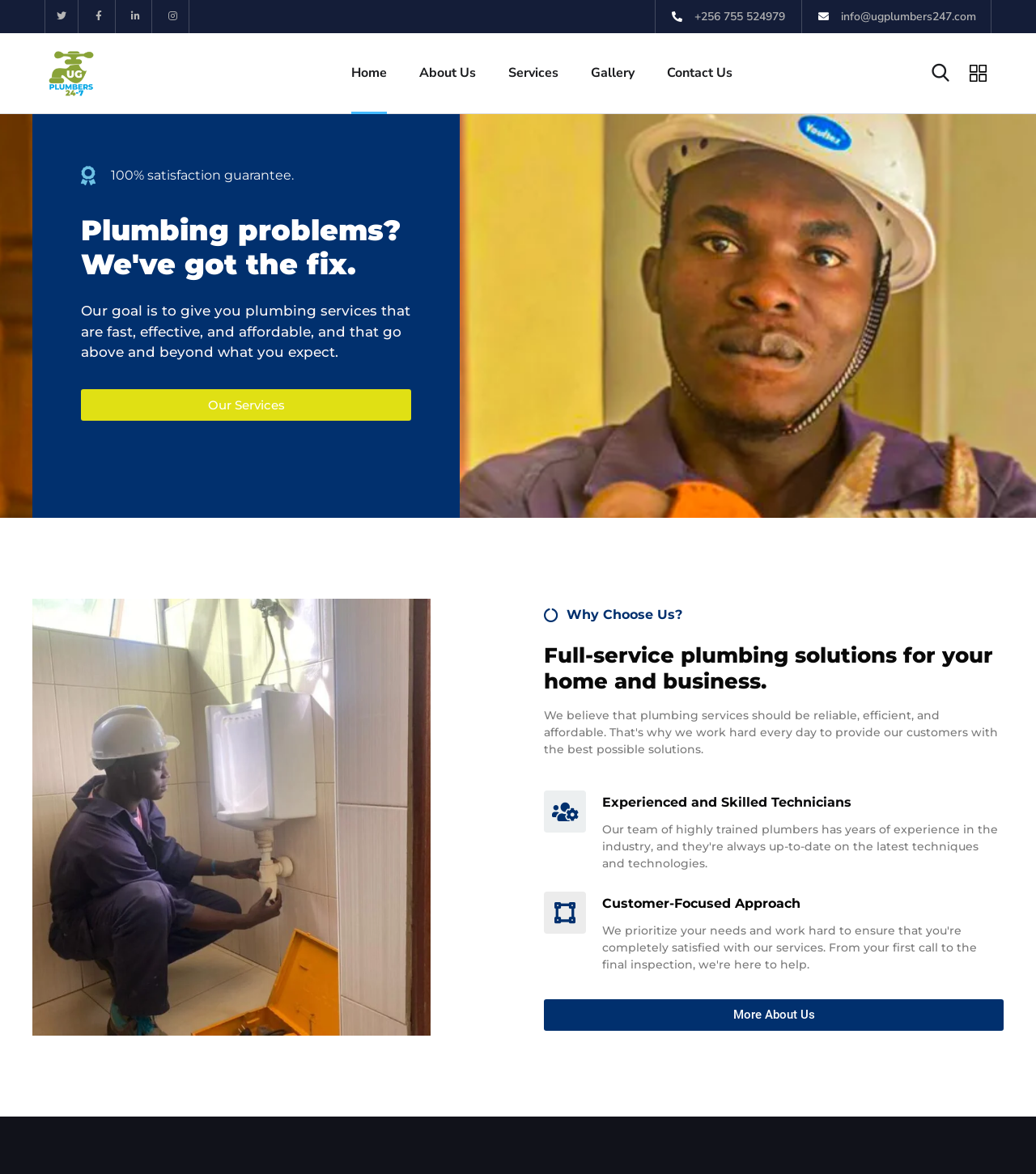Please specify the bounding box coordinates of the clickable region necessary for completing the following instruction: "Click the More About Us button". The coordinates must consist of four float numbers between 0 and 1, i.e., [left, top, right, bottom].

[0.525, 0.851, 0.969, 0.878]